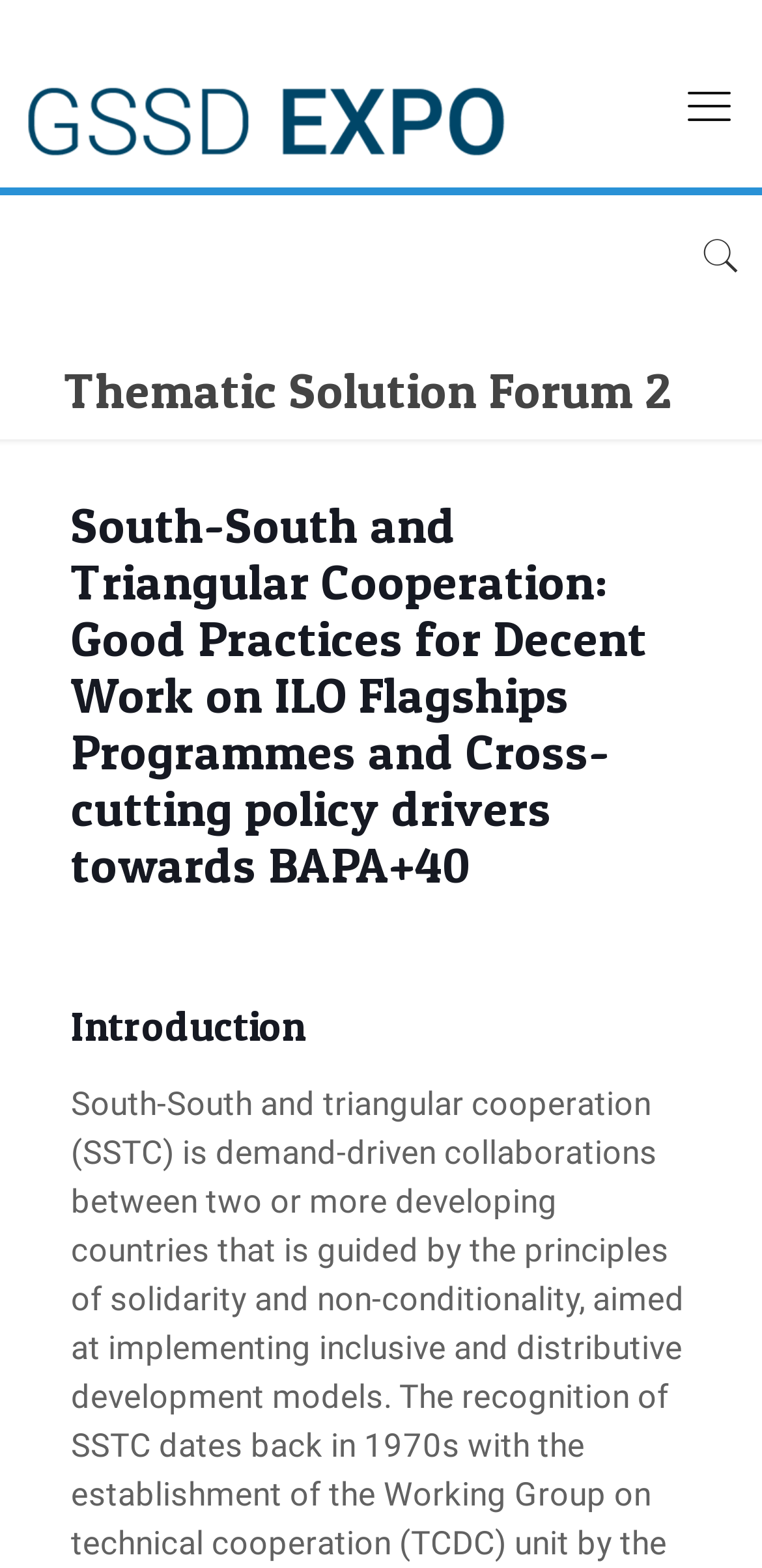What is the text of the second link?
Respond to the question with a single word or phrase according to the image.

